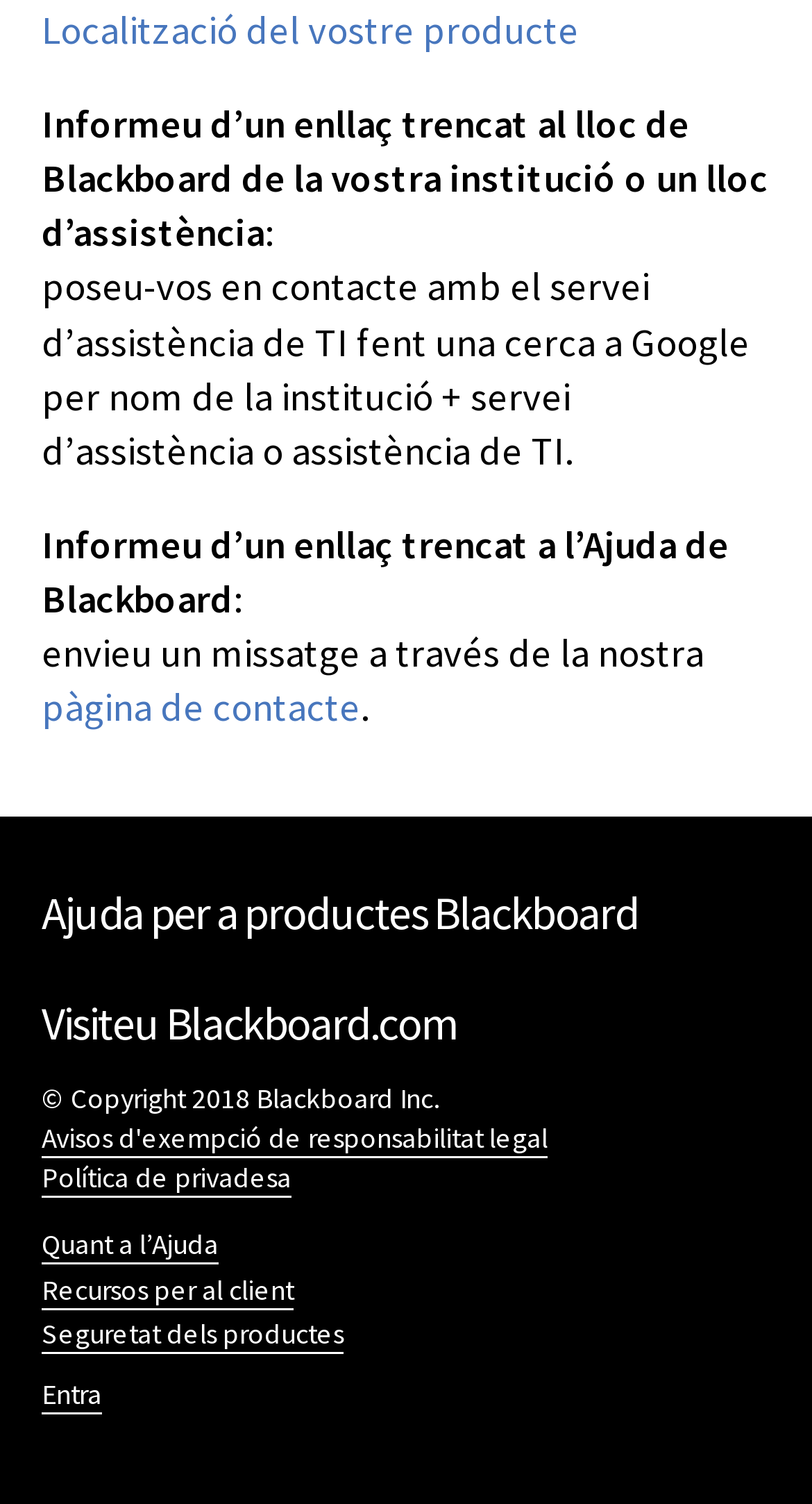Locate the bounding box coordinates of the area to click to fulfill this instruction: "View user account menu". The bounding box should be presented as four float numbers between 0 and 1, in the order [left, top, right, bottom].

[0.051, 0.914, 0.949, 0.94]